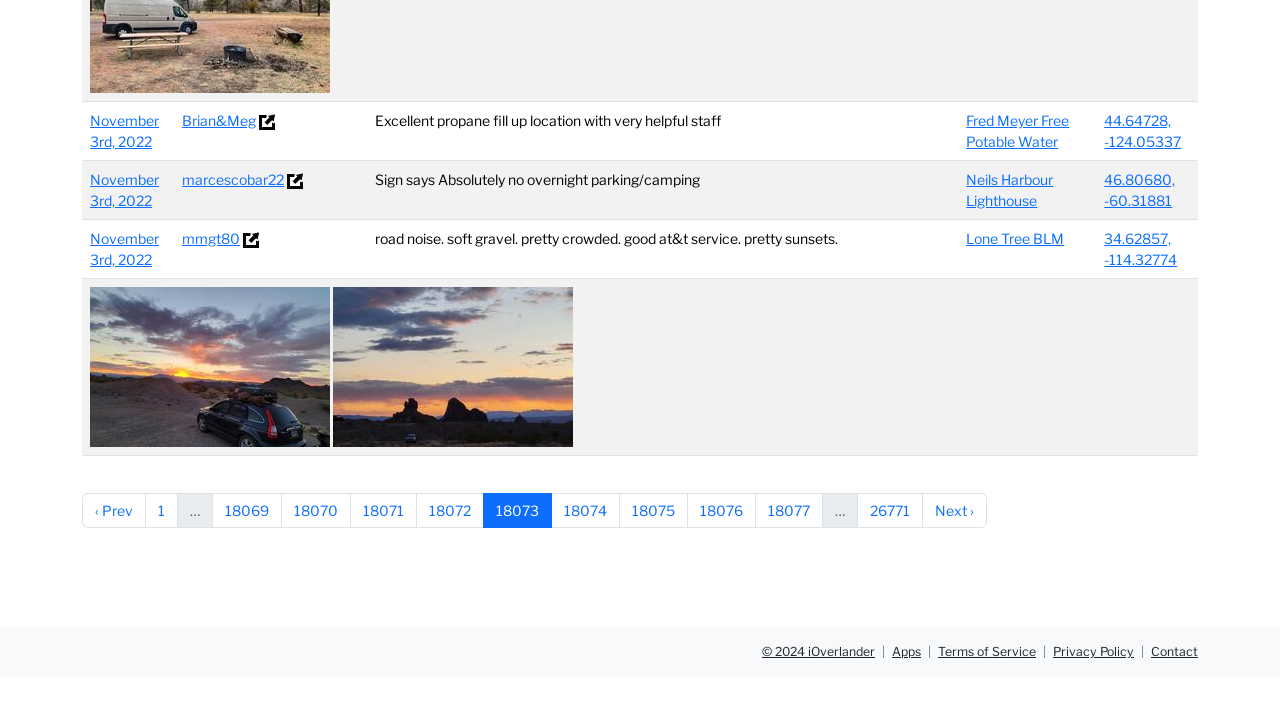Determine the bounding box coordinates for the UI element matching this description: "Neils Harbour Lighthouse".

[0.755, 0.236, 0.823, 0.288]